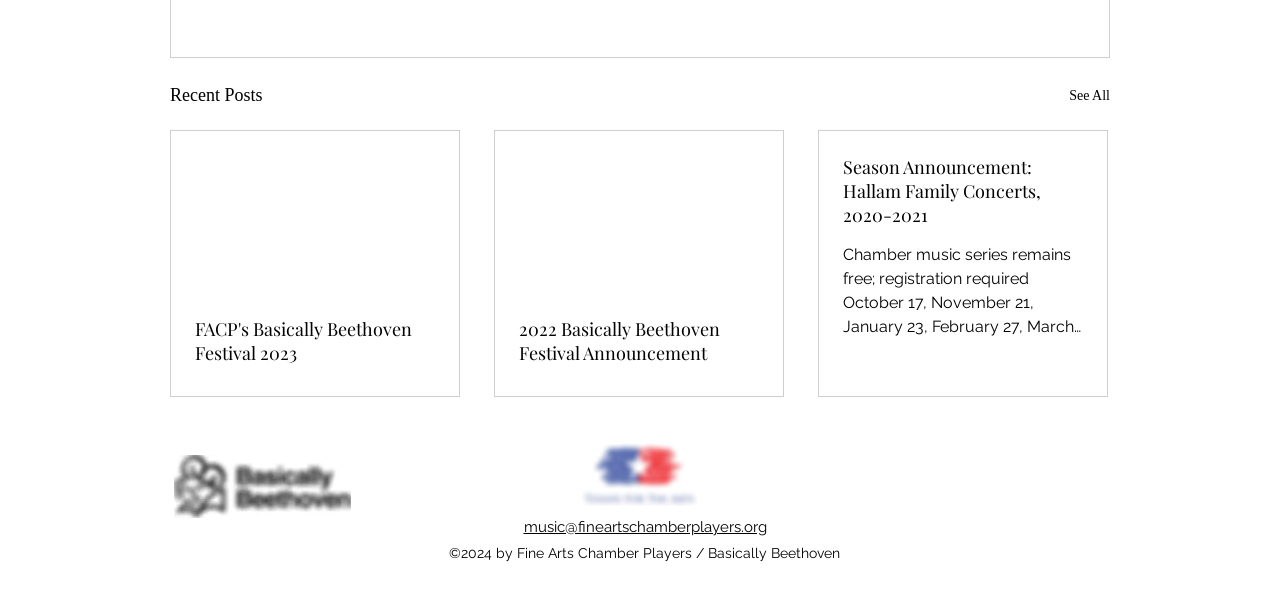Locate the bounding box coordinates of the element that should be clicked to execute the following instruction: "View recent posts".

[0.133, 0.137, 0.205, 0.186]